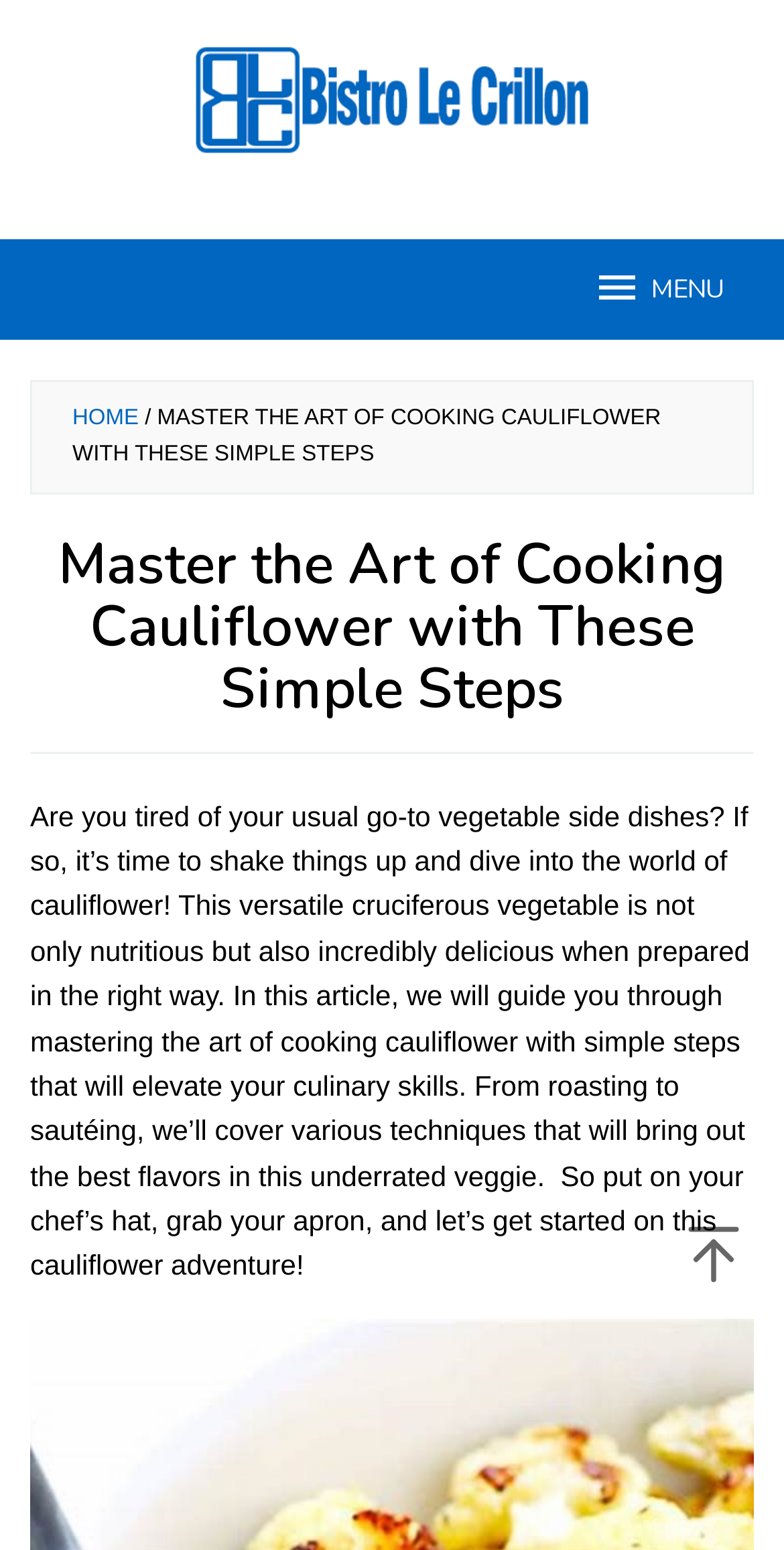What is the purpose of the article?
Your answer should be a single word or phrase derived from the screenshot.

to guide readers on cooking cauliflower